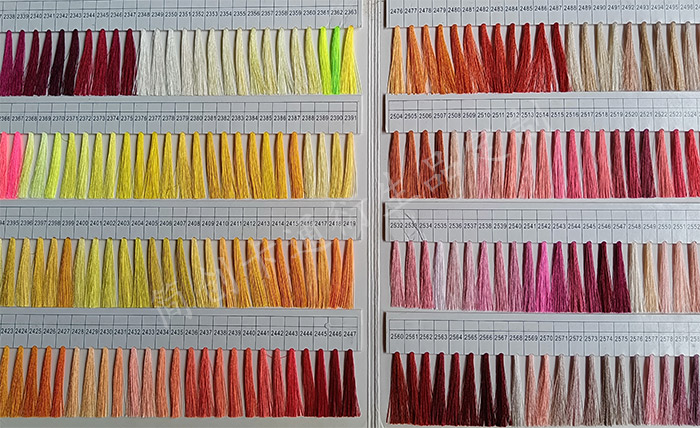Refer to the image and answer the question with as much detail as possible: What should customers do for additional color options?

If customers need more color choices or have specific requirements, they are encouraged to reach out to the staff for assistance, who can provide additional options or help with selecting the right thread colors.